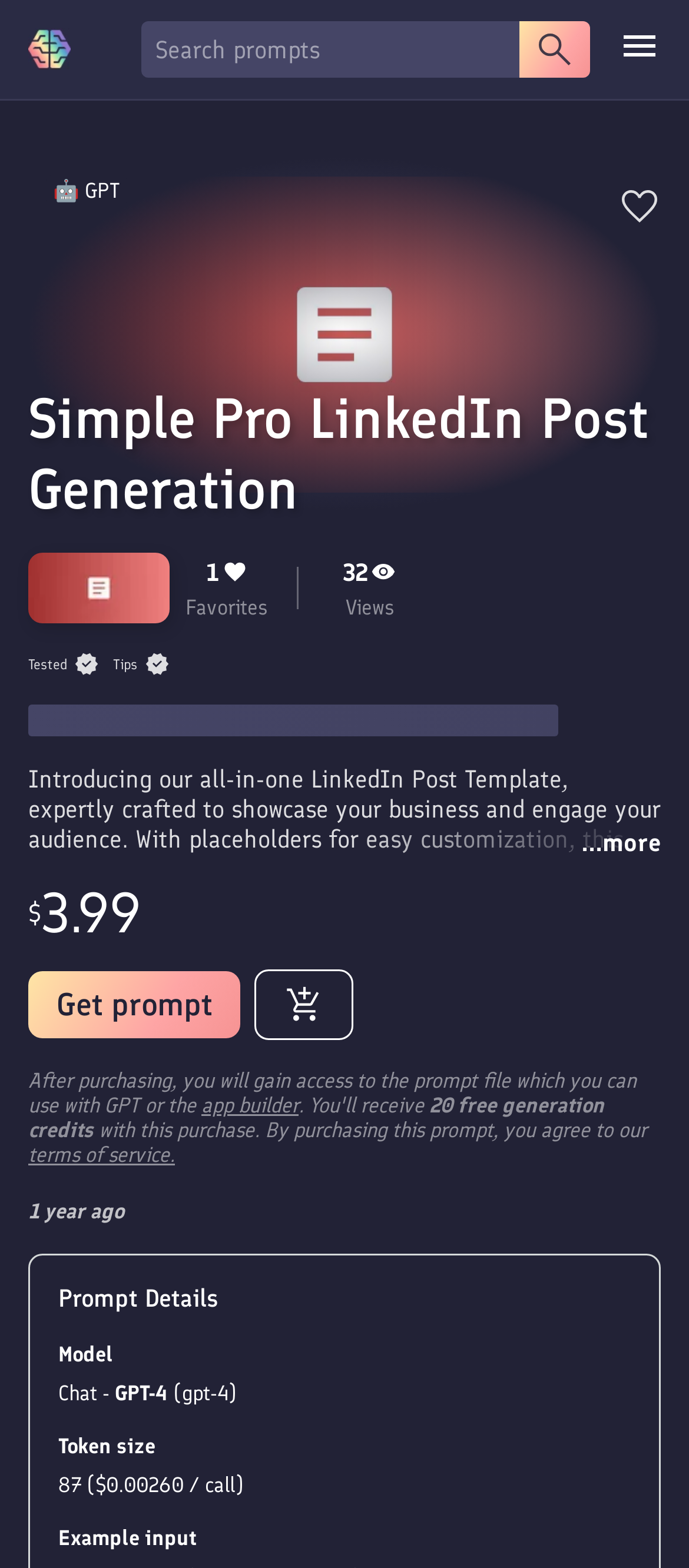Predict the bounding box of the UI element based on this description: "PromptBase".

[0.041, 0.009, 0.164, 0.054]